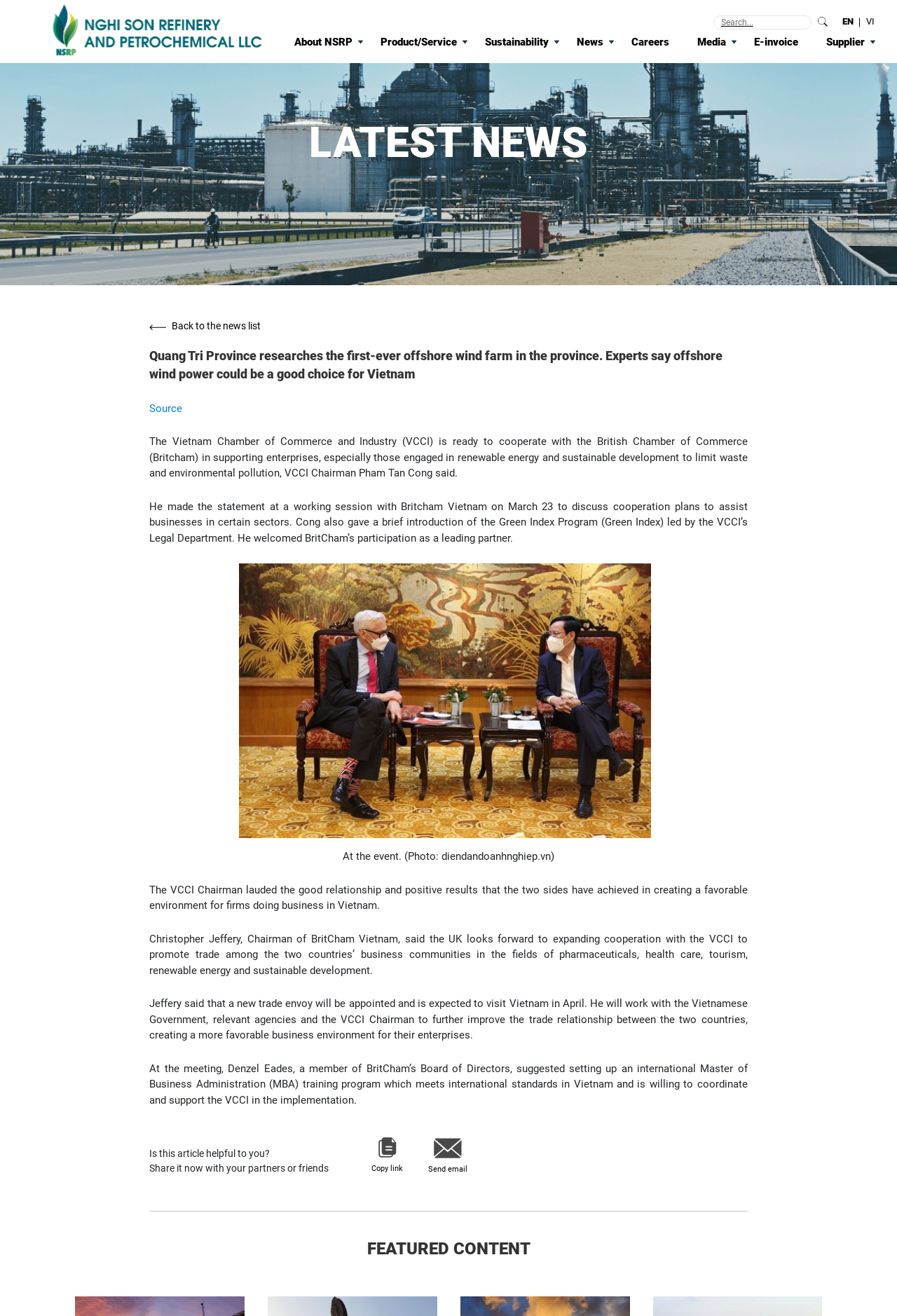Explain the webpage in detail, including its primary components.

The webpage appears to be a news article page. At the top, there is a search bar and a button to the right of it. To the top right, there are language options, including English and Vietnamese. Below the search bar, there is a navigation menu with links to various sections, including "About NSRP", "Product/Service", "Sustainability", "News", "Careers", "Media", and "E-invoice".

The main content of the page is an article with the title "Quang Tri Province researches the first-ever offshore wind farm in the province. Experts say offshore wind power could be a good choice for Vietnam". Below the title, there is a link to the source of the article. The article itself is divided into several paragraphs, with a large image in the middle. The image is accompanied by a caption.

The article discusses the cooperation between the Vietnam Chamber of Commerce and Industry (VCCI) and the British Chamber of Commerce (Britcham) in supporting enterprises, especially those engaged in renewable energy and sustainable development. The article quotes the VCCI Chairman, Pham Tan Cong, and the Chairman of BritCham Vietnam, Christopher Jeffery, on their plans to promote trade and cooperation between the two countries.

At the bottom of the article, there are options to share the article, including copying the link or sending it via email. There is also a section labeled "FEATURED CONTENT" below the article.